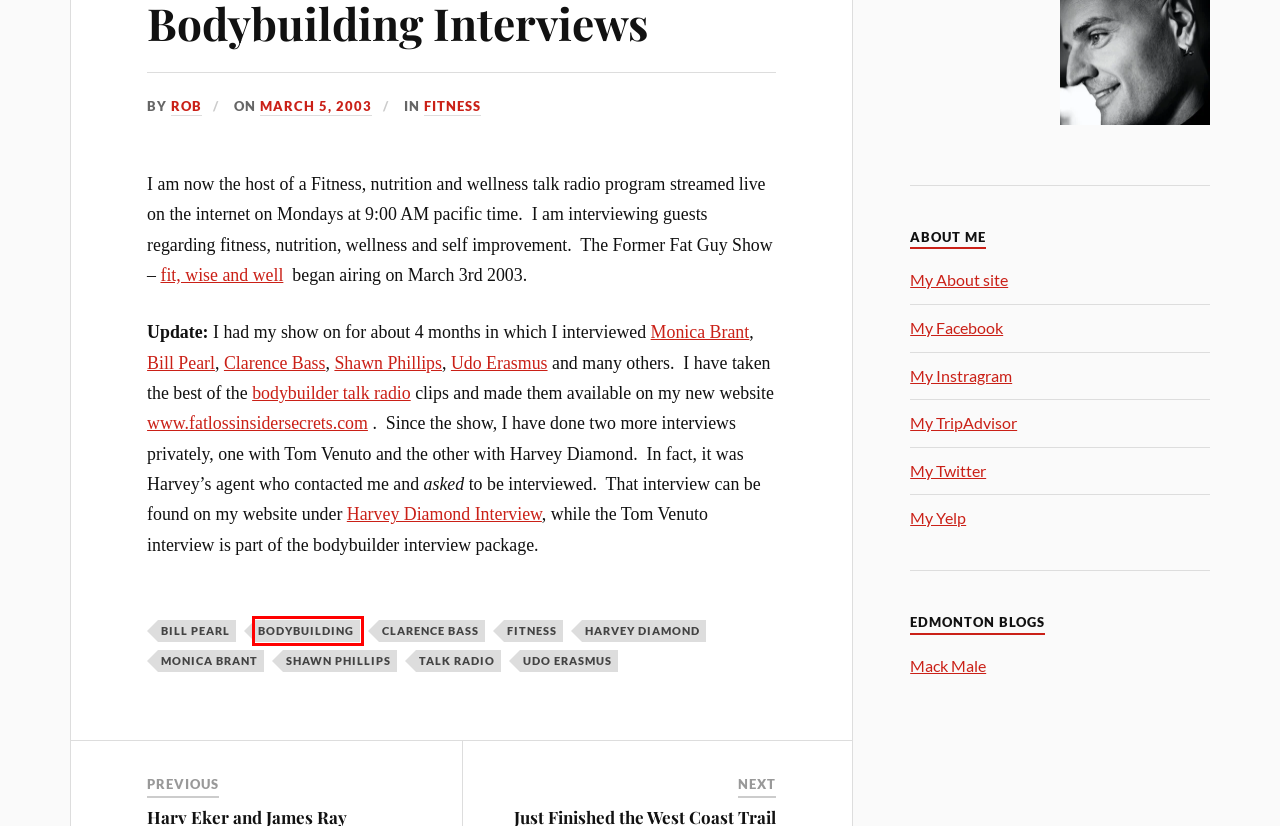Look at the screenshot of the webpage and find the element within the red bounding box. Choose the webpage description that best fits the new webpage that will appear after clicking the element. Here are the candidates:
A. Rob, Author at Rob Cooper
B. clarence bass Archives - Rob Cooper
C. Bodybuilding Archives - Rob Cooper
D. Fitness Archives - Rob Cooper
E. bill pearl Archives - Rob Cooper
F. shawn phillips Archives - Rob Cooper
G. monica brant Archives - Rob Cooper
H. udo erasmus Archives - Rob Cooper

C